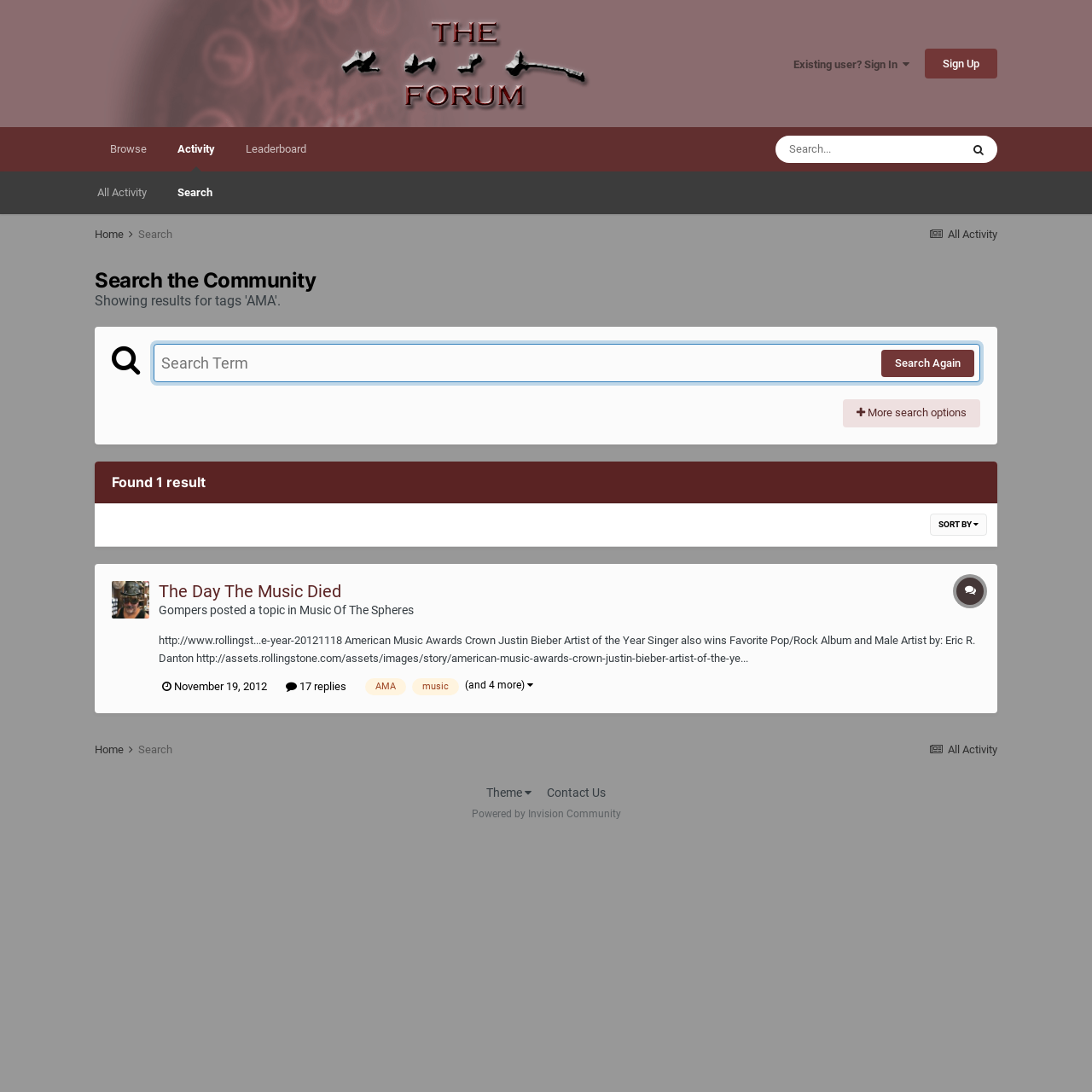Find the bounding box coordinates of the clickable element required to execute the following instruction: "Search for a topic". Provide the coordinates as four float numbers between 0 and 1, i.e., [left, top, right, bottom].

[0.71, 0.124, 0.879, 0.149]